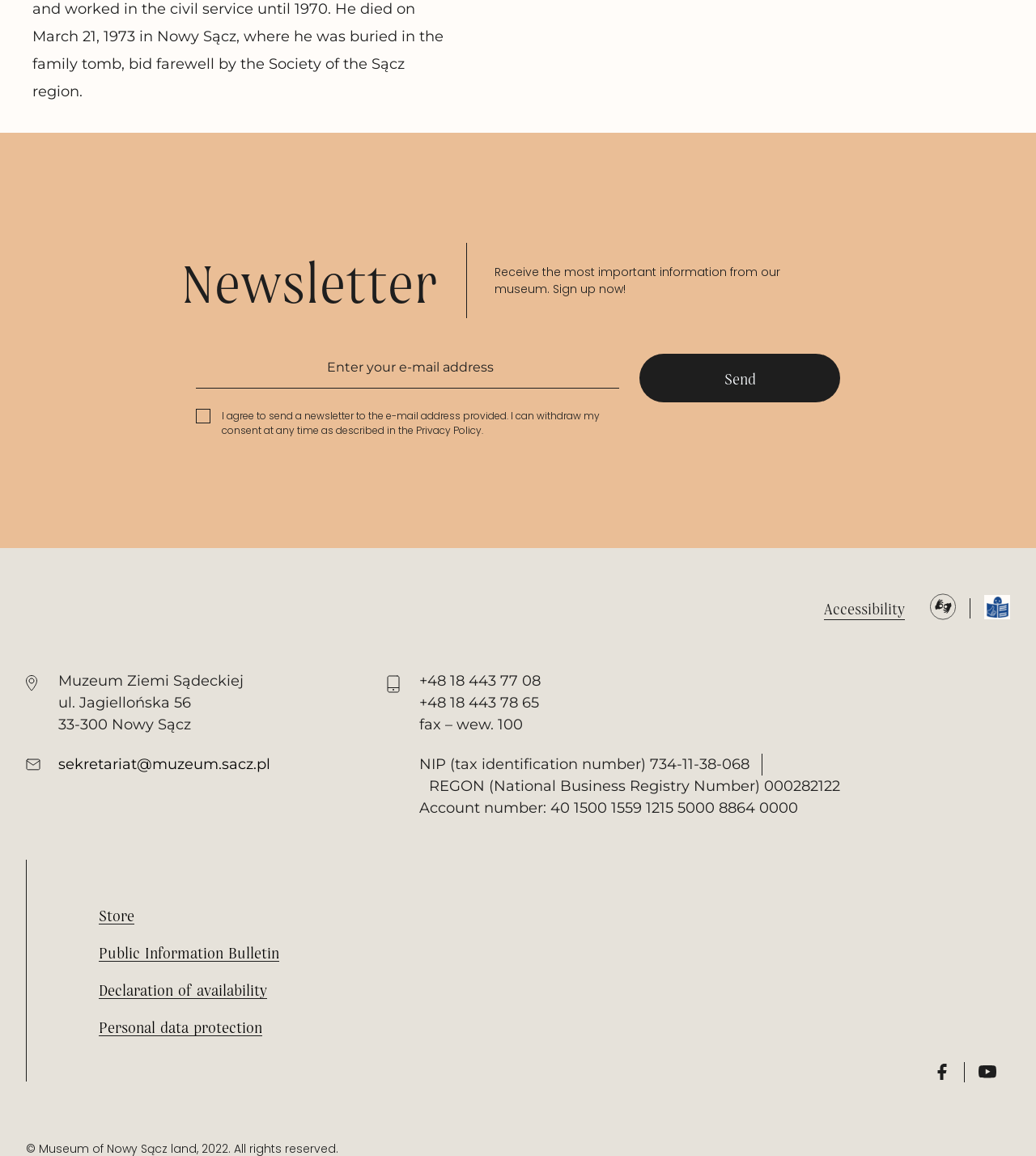Provide your answer to the question using just one word or phrase: What is the email address to contact the museum?

sekretariat@muzeum.sacz.pl